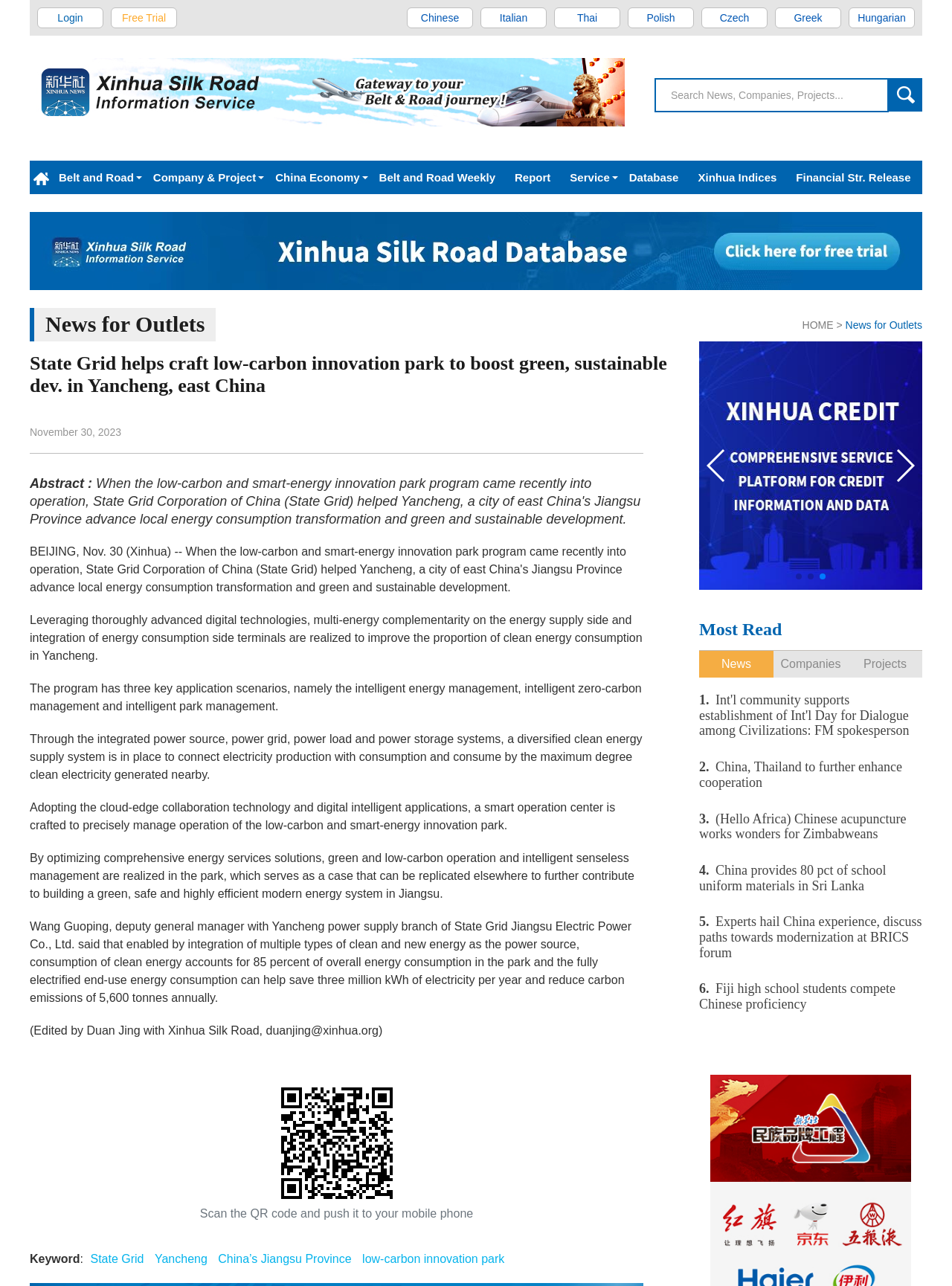Determine the bounding box coordinates of the region to click in order to accomplish the following instruction: "Search for news, companies, or projects". Provide the coordinates as four float numbers between 0 and 1, specifically [left, top, right, bottom].

[0.688, 0.061, 0.934, 0.087]